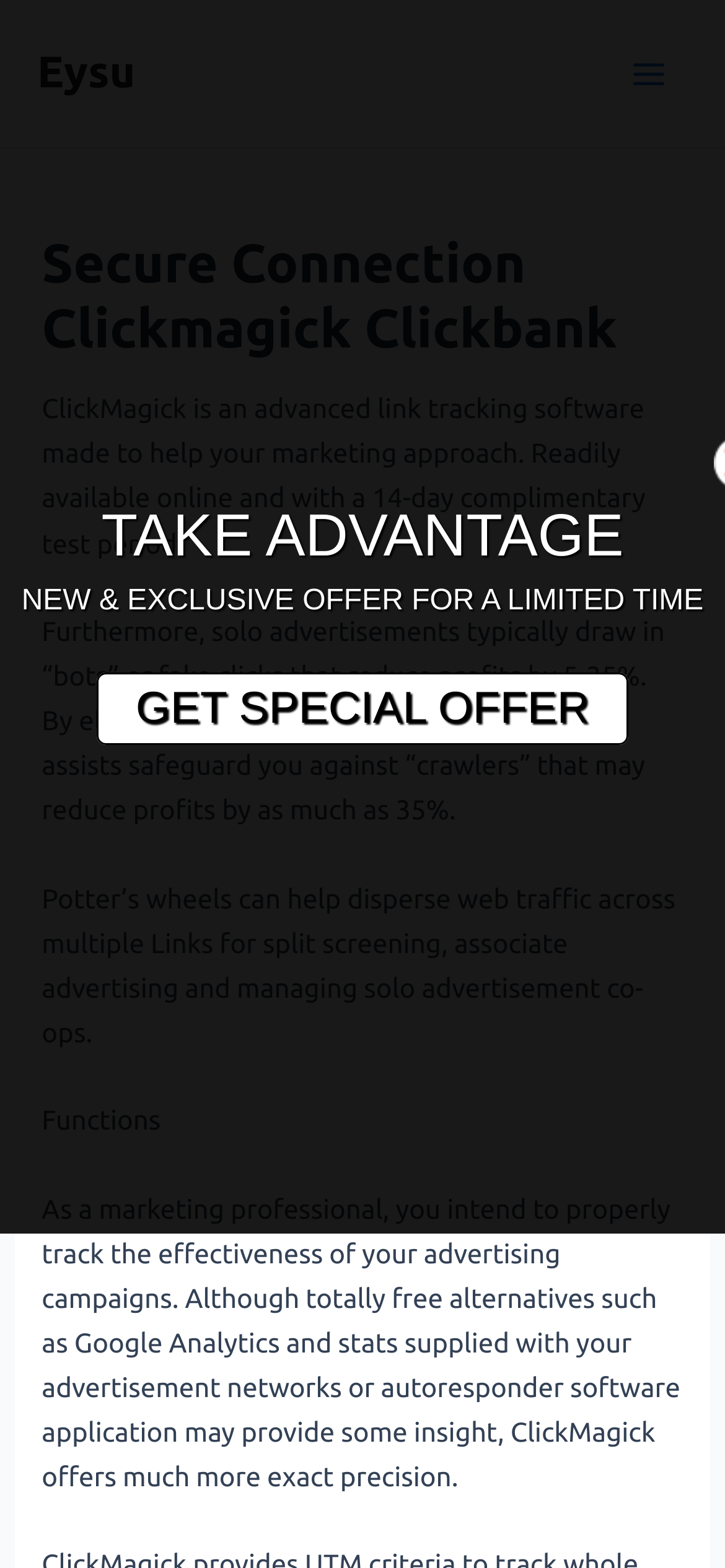Provide a short answer using a single word or phrase for the following question: 
What is the limited time offer for?

Special offer